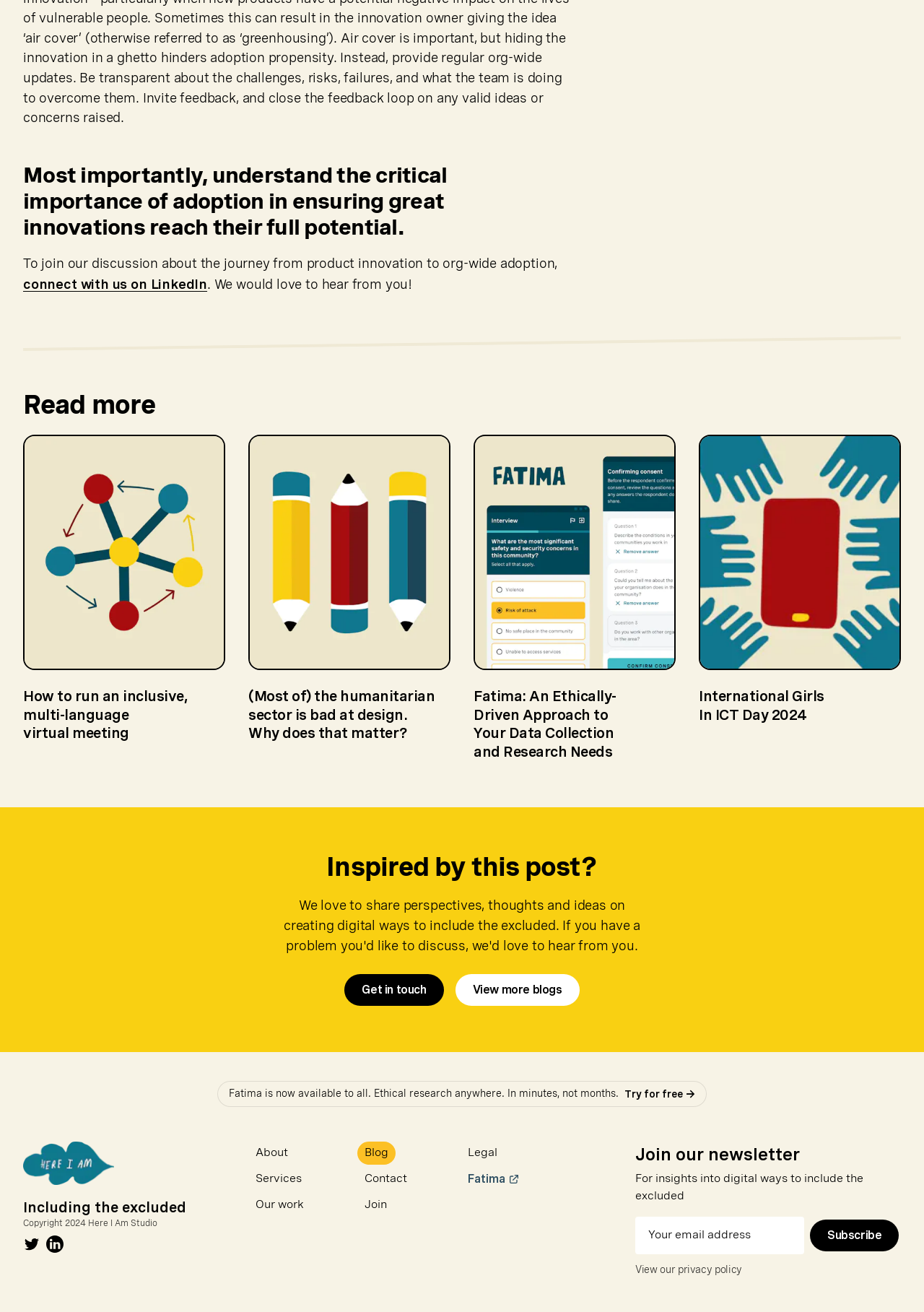Please specify the bounding box coordinates of the clickable section necessary to execute the following command: "Subscribe".

[0.877, 0.93, 0.973, 0.954]